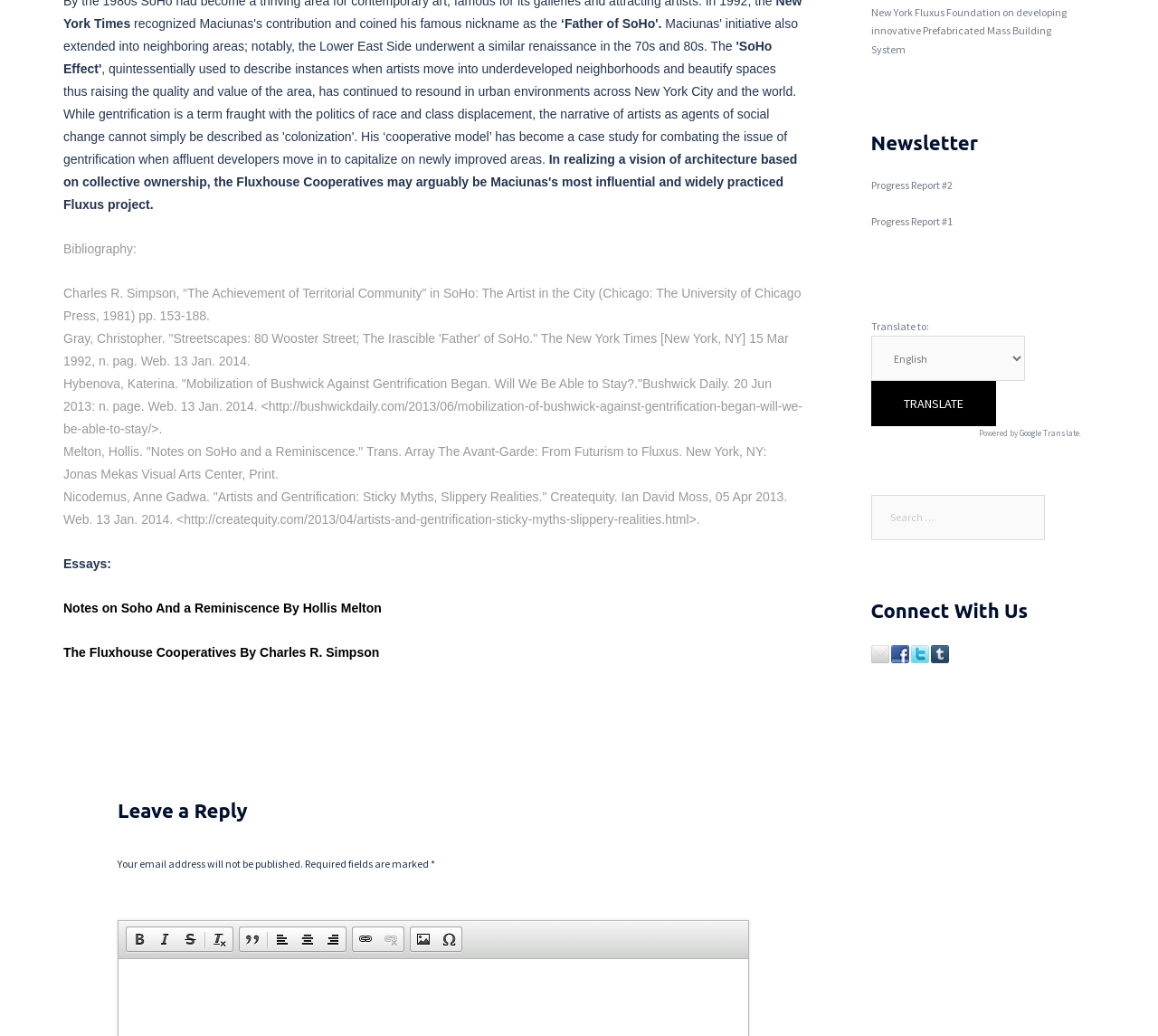What is the function of the 'Translate' button?
Give a thorough and detailed response to the question.

The 'Translate' button is located next to a combobox that allows users to select a language, and its function is to translate the text on the webpage into the selected language, making the content accessible to a broader audience.